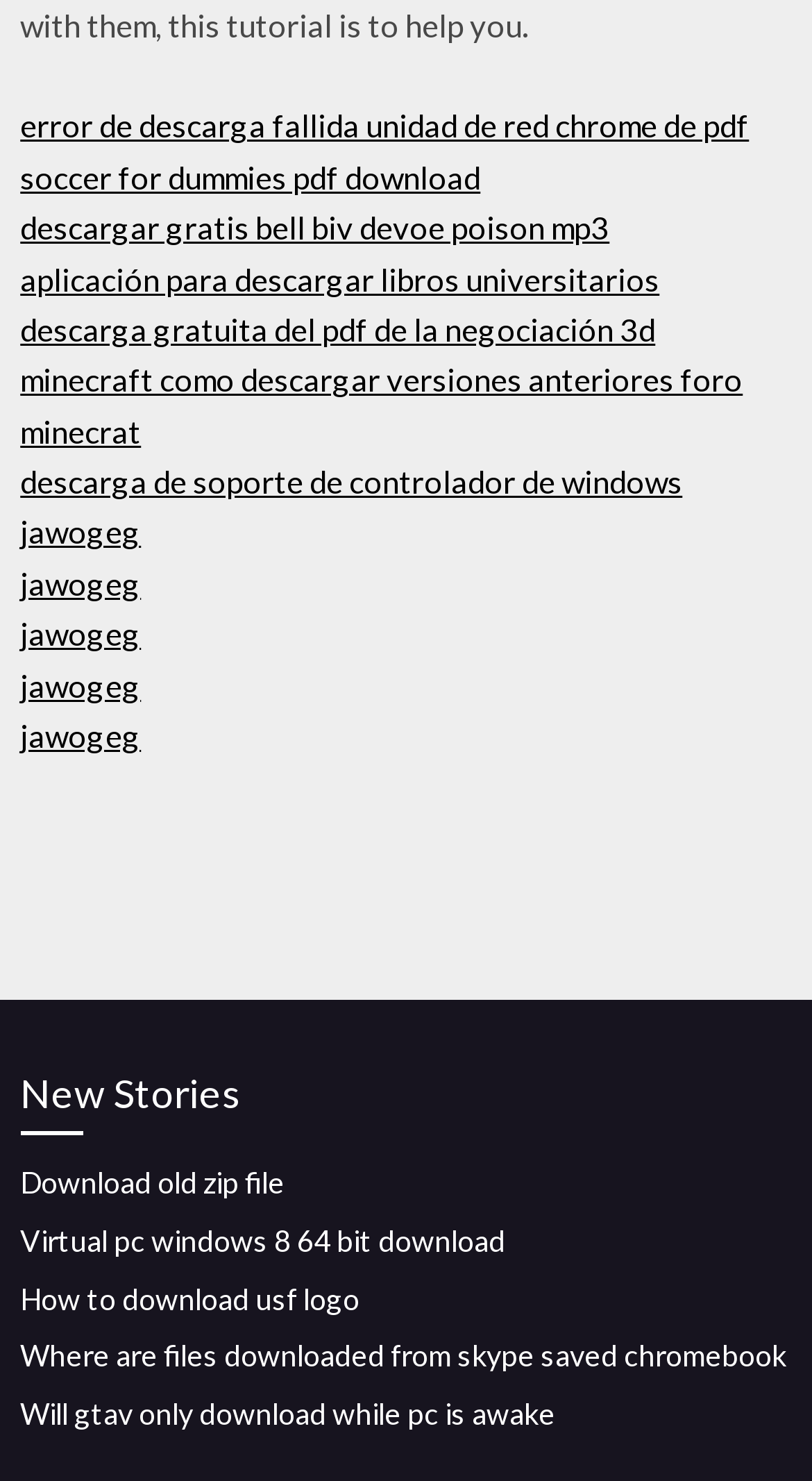By analyzing the image, answer the following question with a detailed response: What is the topic of the first link?

The first link on the webpage has the text 'error de descarga fallida unidad de red chrome de pdf', which suggests that the topic of this link is related to downloading errors in Chrome.